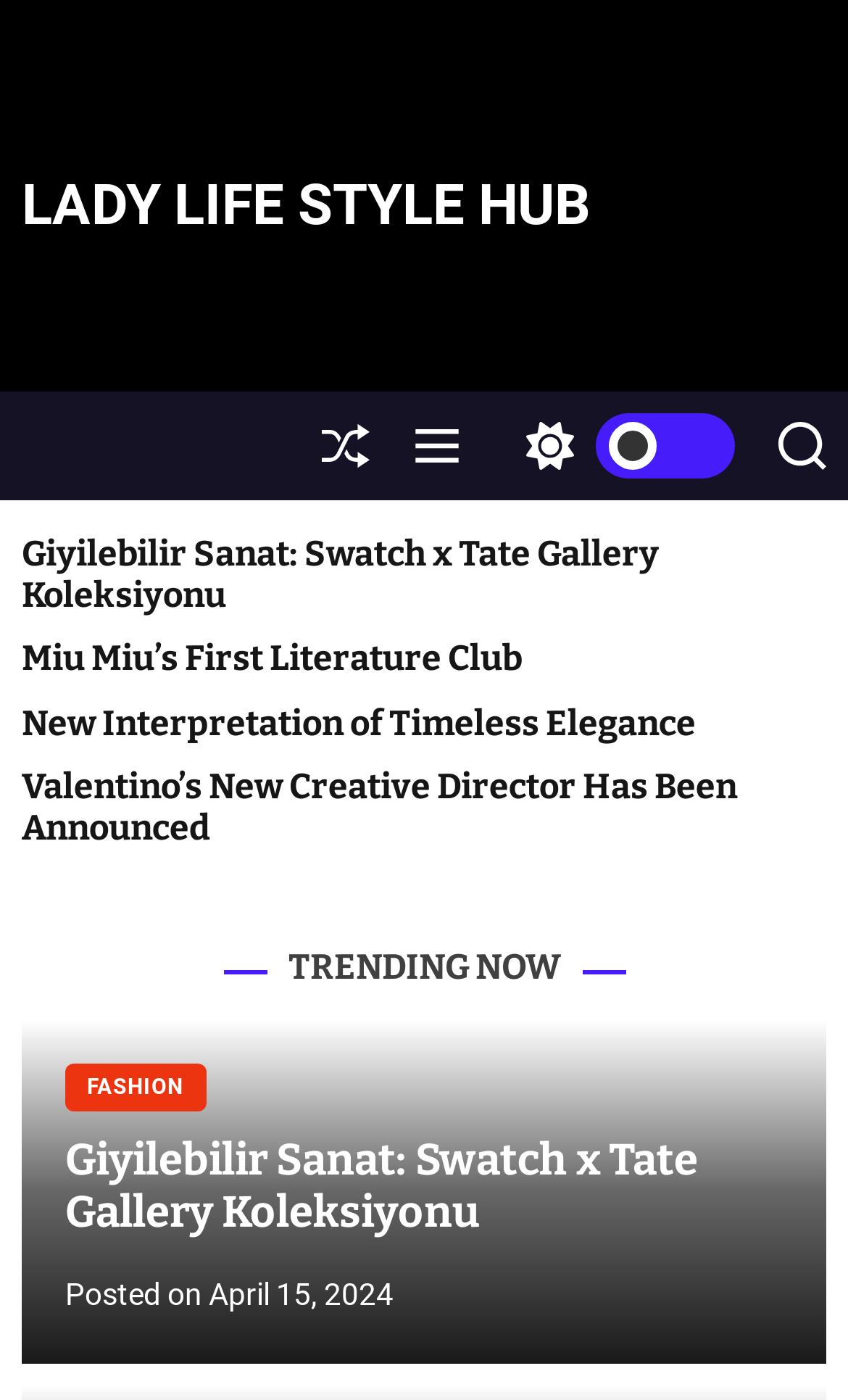Using details from the image, please answer the following question comprehensively:
What is the main topic of the first article?

The first article has a heading 'Giyilebilir Sanat: Swatch x Tate Gallery Koleksiyonu' which is related to fashion, and the link 'FASHION' is also present in the same section, indicating that the main topic of the first article is fashion.